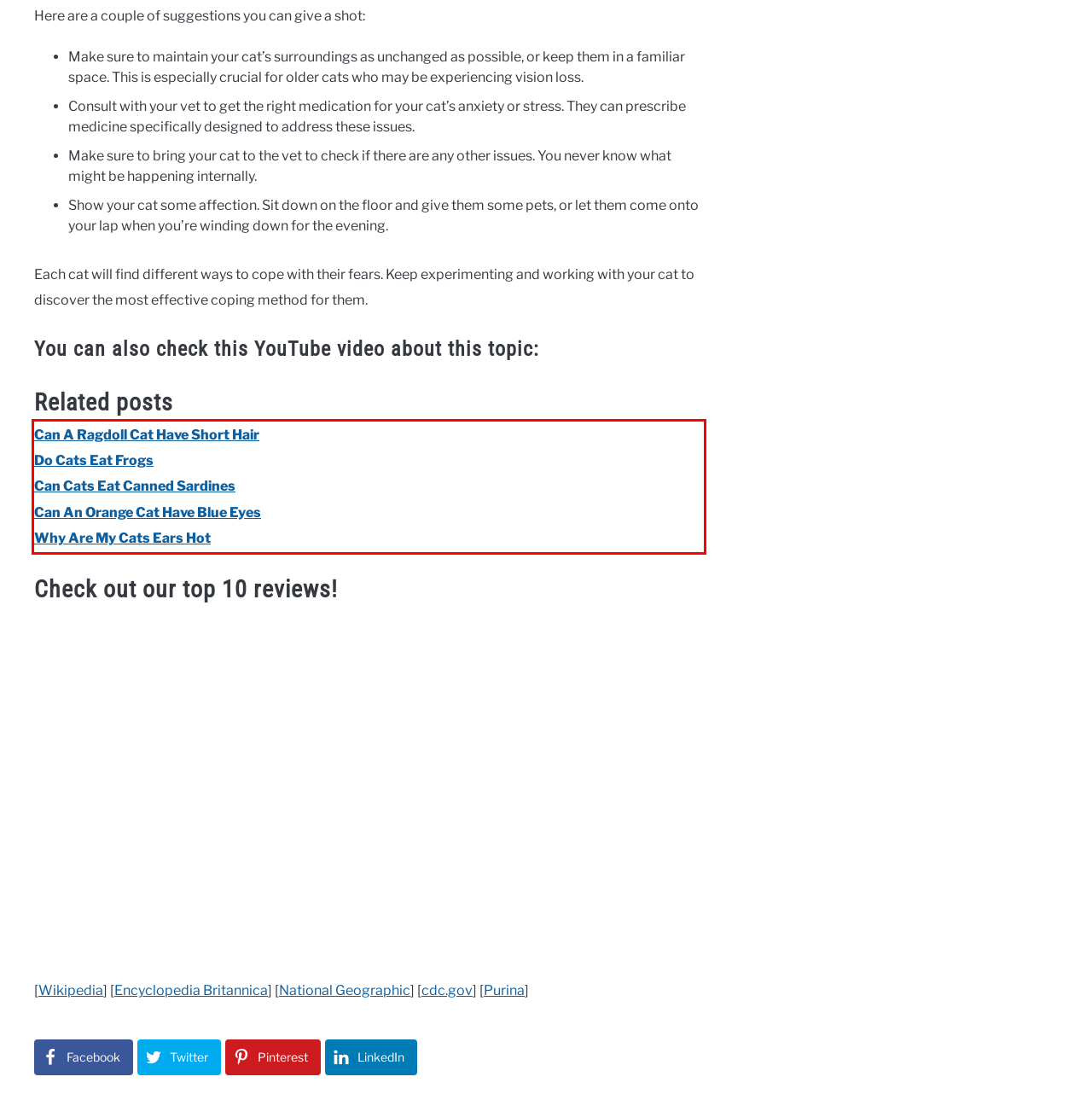Given a screenshot of a webpage with a red bounding box, please identify and retrieve the text inside the red rectangle.

Can A Ragdoll Cat Have Short Hair Do Cats Eat Frogs Can Cats Eat Canned Sardines Can An Orange Cat Have Blue Eyes Why Are My Cats Ears Hot